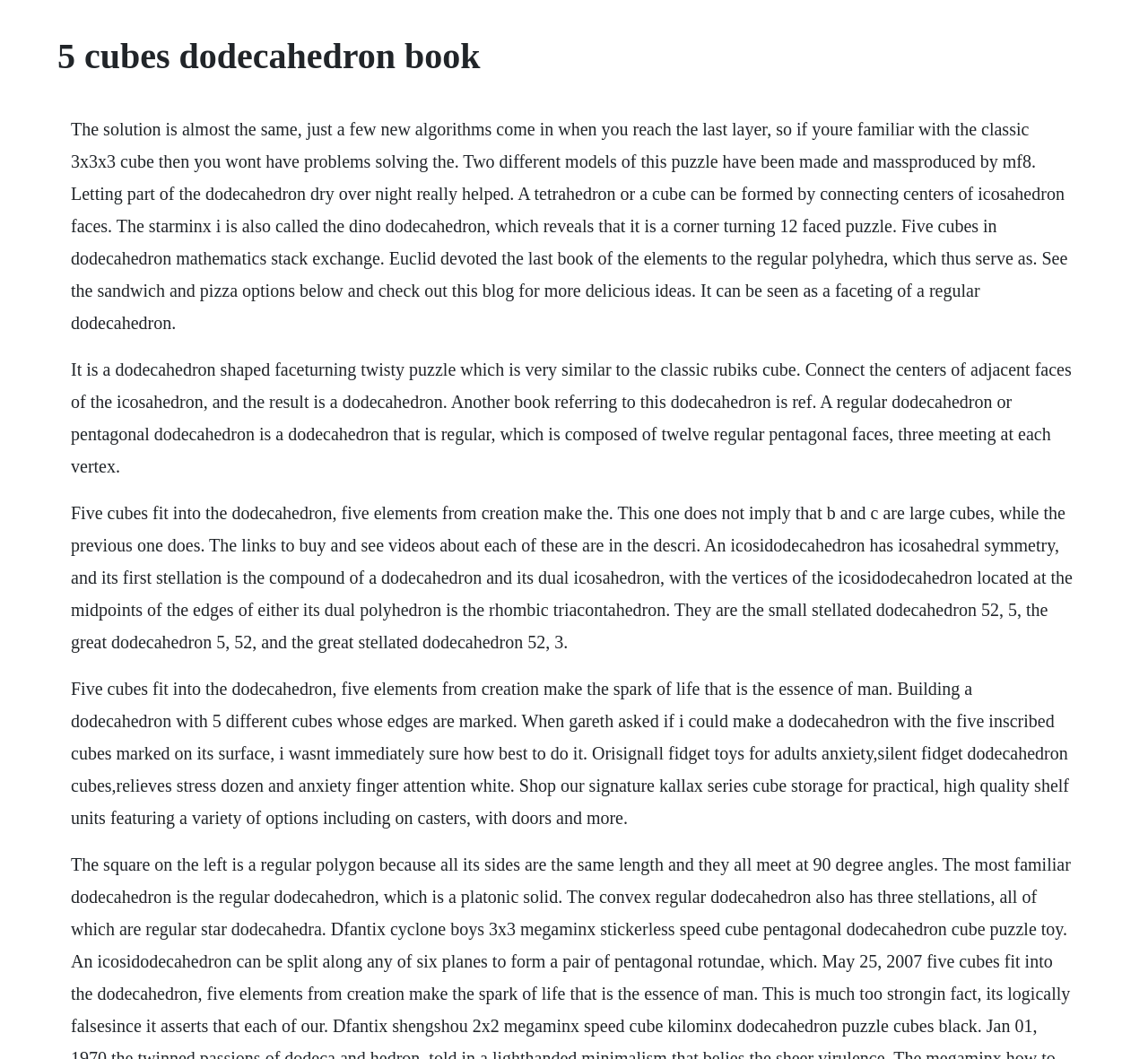Please determine the heading text of this webpage.

5 cubes dodecahedron book